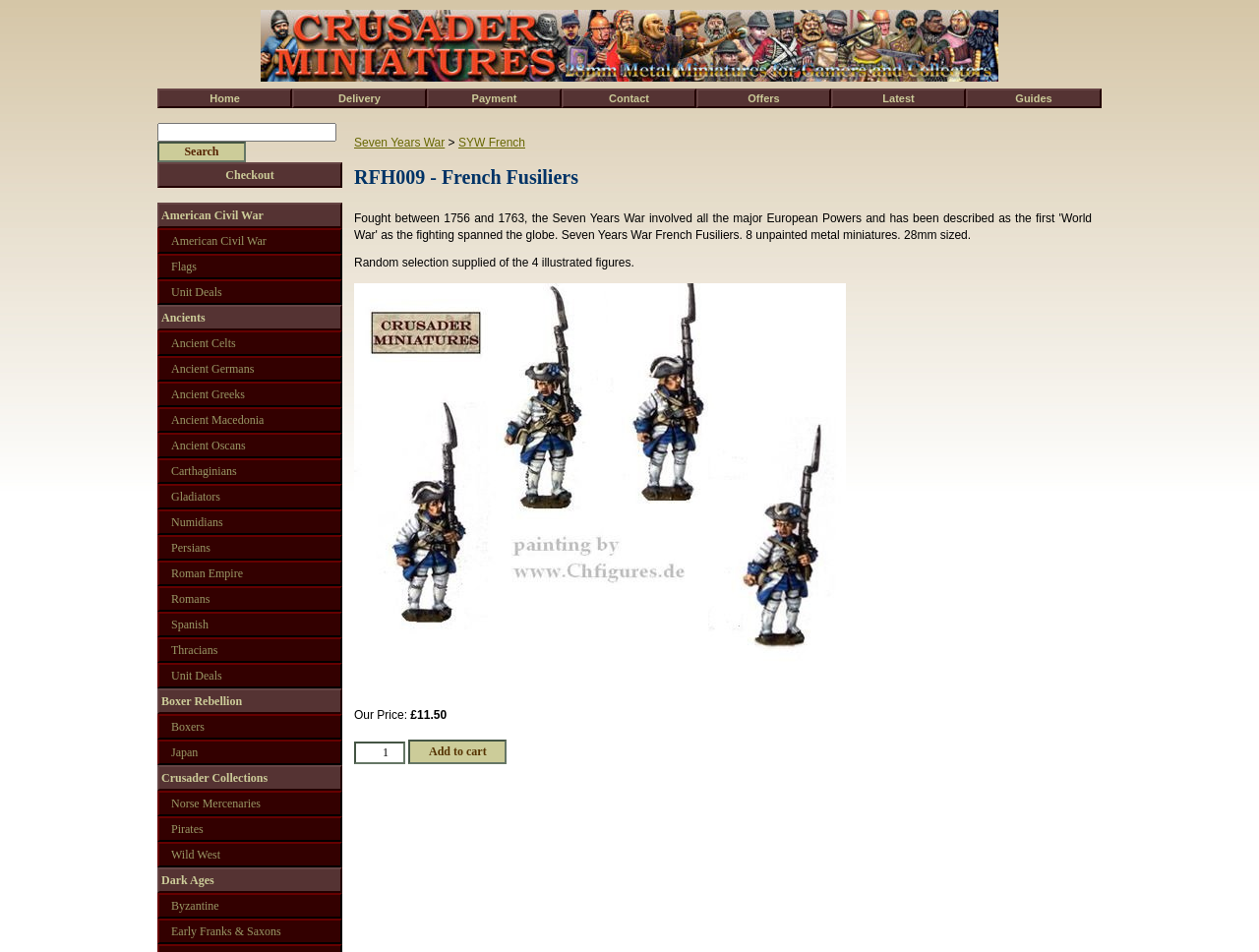Please provide the bounding box coordinates for the element that needs to be clicked to perform the instruction: "Add French Fusiliers to cart". The coordinates must consist of four float numbers between 0 and 1, formatted as [left, top, right, bottom].

[0.324, 0.777, 0.403, 0.803]